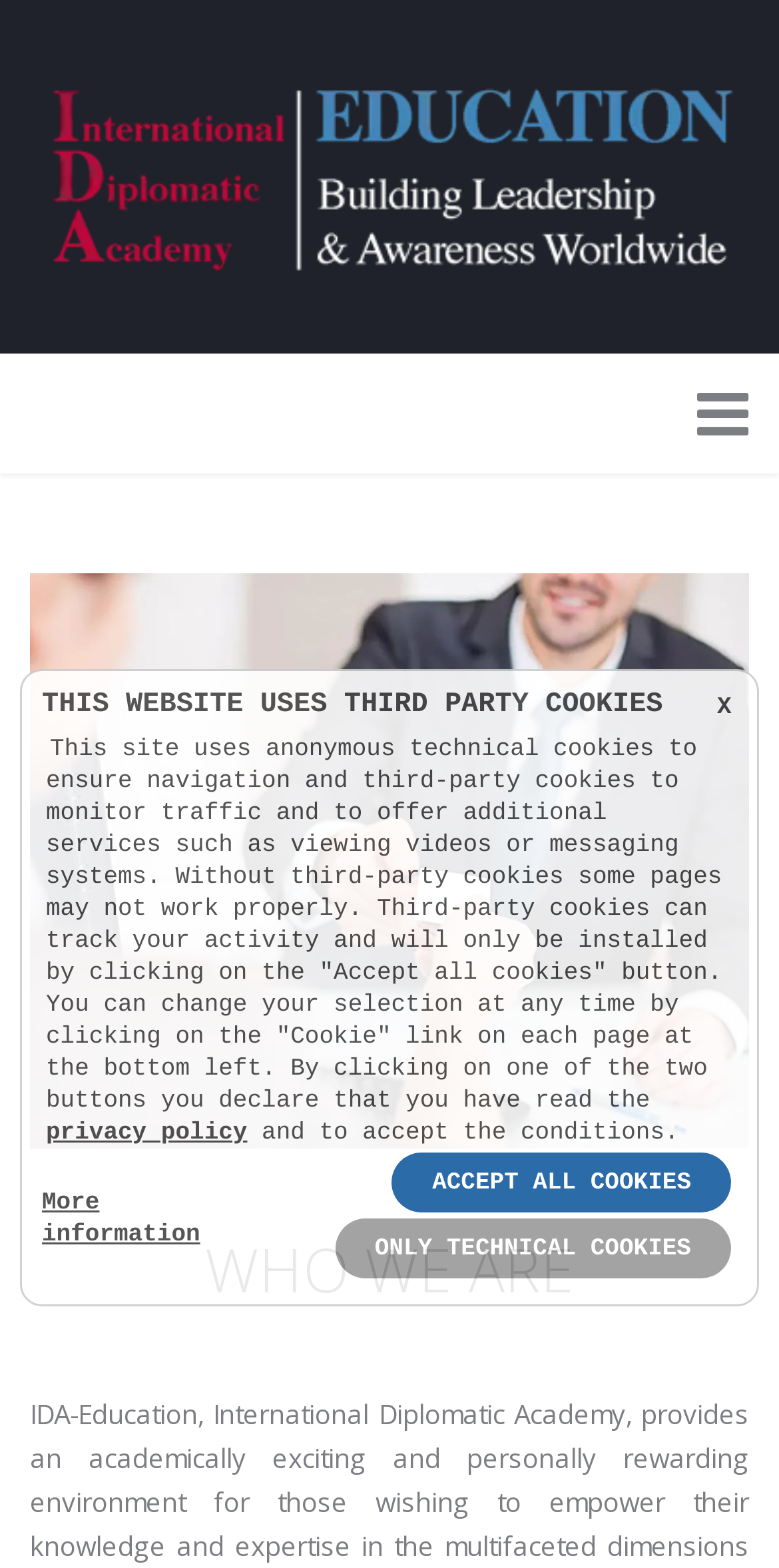What is the title of the main section on this webpage?
Make sure to answer the question with a detailed and comprehensive explanation.

The main section on this webpage has a heading element with the text 'WHO WE ARE', which is located at the top of the webpage.